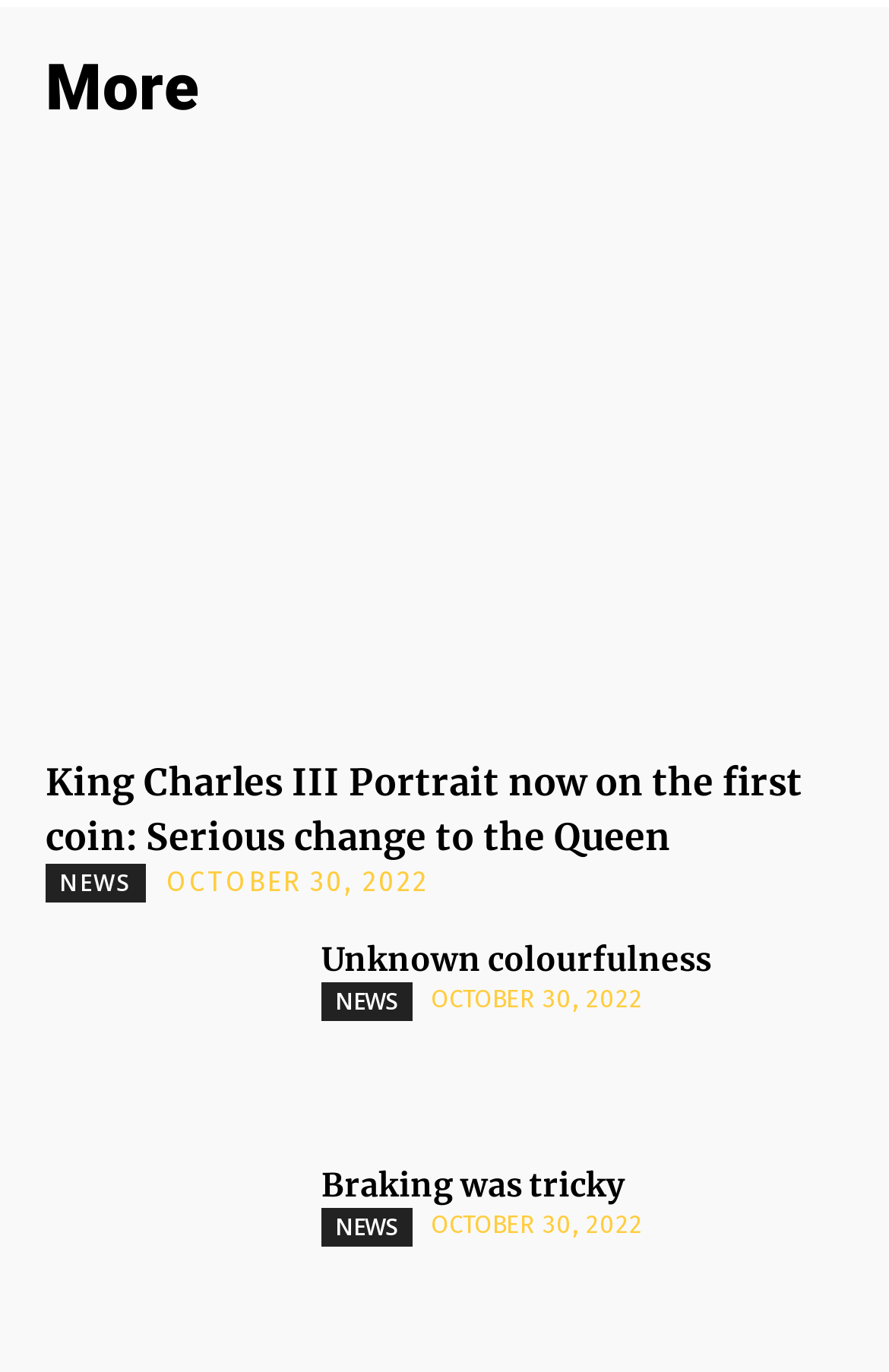Determine the bounding box coordinates of the region to click in order to accomplish the following instruction: "Check the date of 'OCTOBER 30, 2022'". Provide the coordinates as four float numbers between 0 and 1, specifically [left, top, right, bottom].

[0.187, 0.631, 0.482, 0.654]